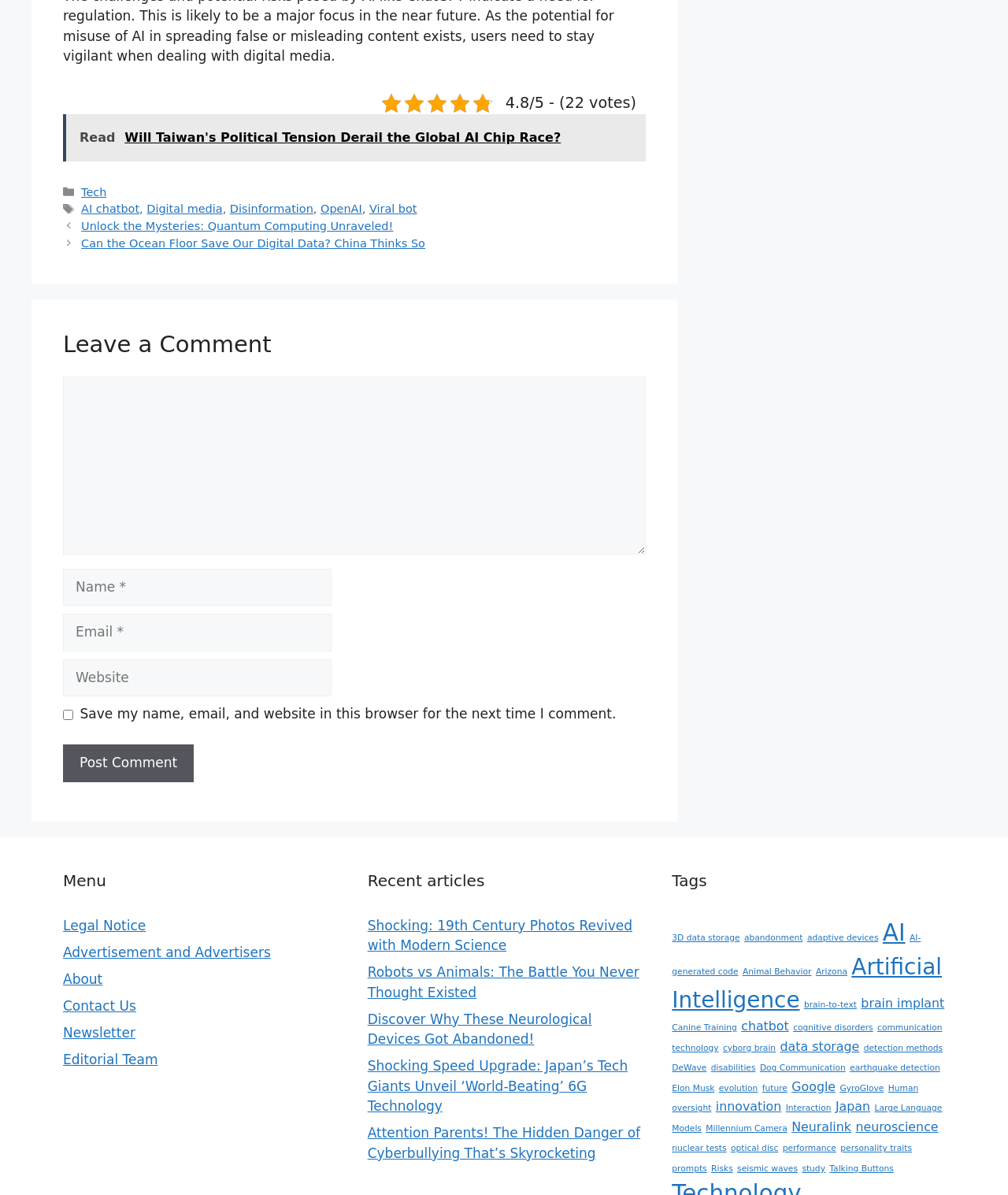Look at the image and give a detailed response to the following question: What is the topic of the article 'Unlock the Mysteries: Quantum Computing Unraveled!'?

The article 'Unlock the Mysteries: Quantum Computing Unraveled!' is listed in the 'Posts' section of the webpage. Based on its title, it appears to be an article about quantum computing, likely exploring its mysteries and concepts.